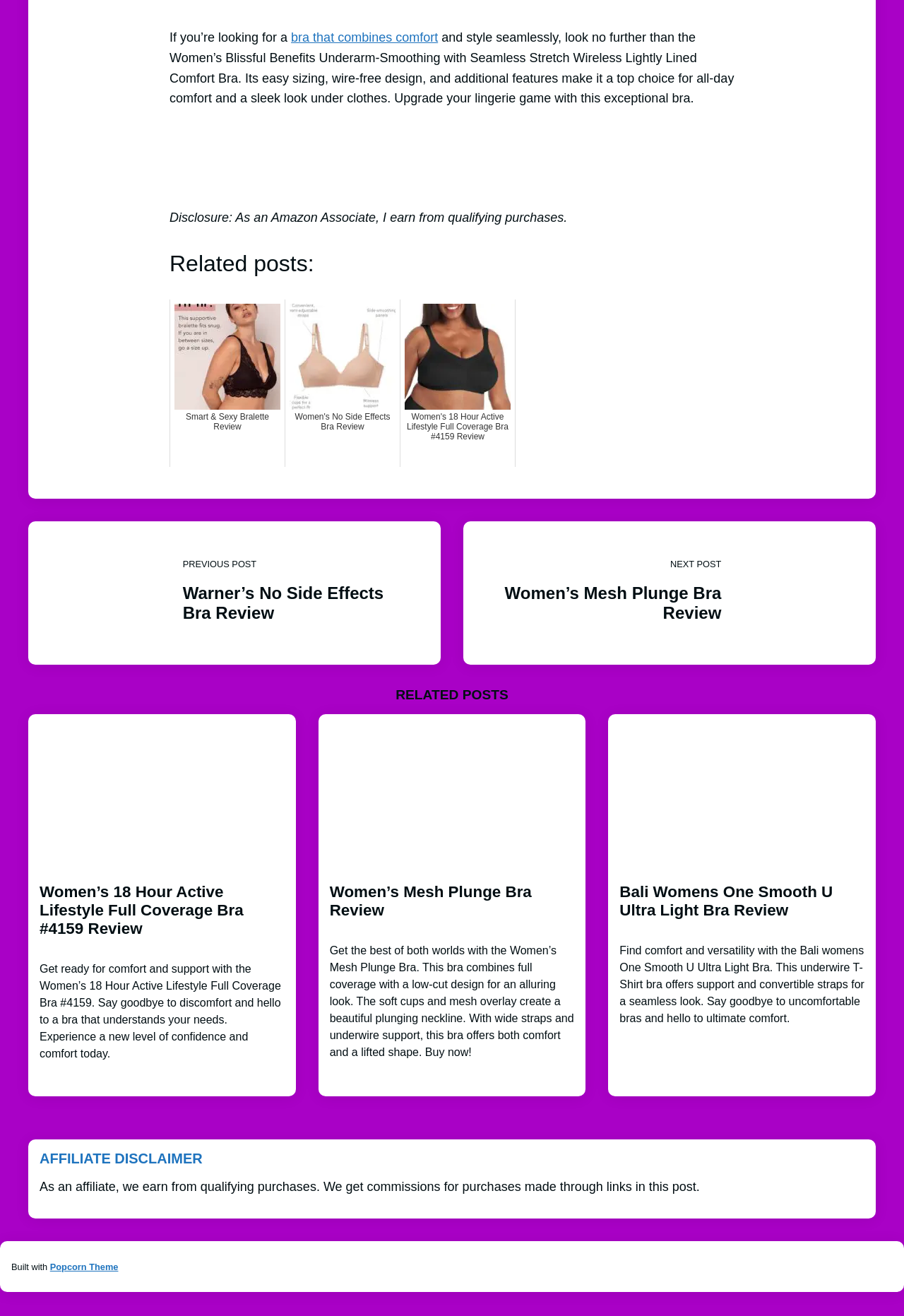Specify the bounding box coordinates of the region I need to click to perform the following instruction: "View the Women’s 18 Hour Active Lifestyle Full Coverage Bra #4159 Review". The coordinates must be four float numbers in the range of 0 to 1, i.e., [left, top, right, bottom].

[0.044, 0.671, 0.315, 0.713]